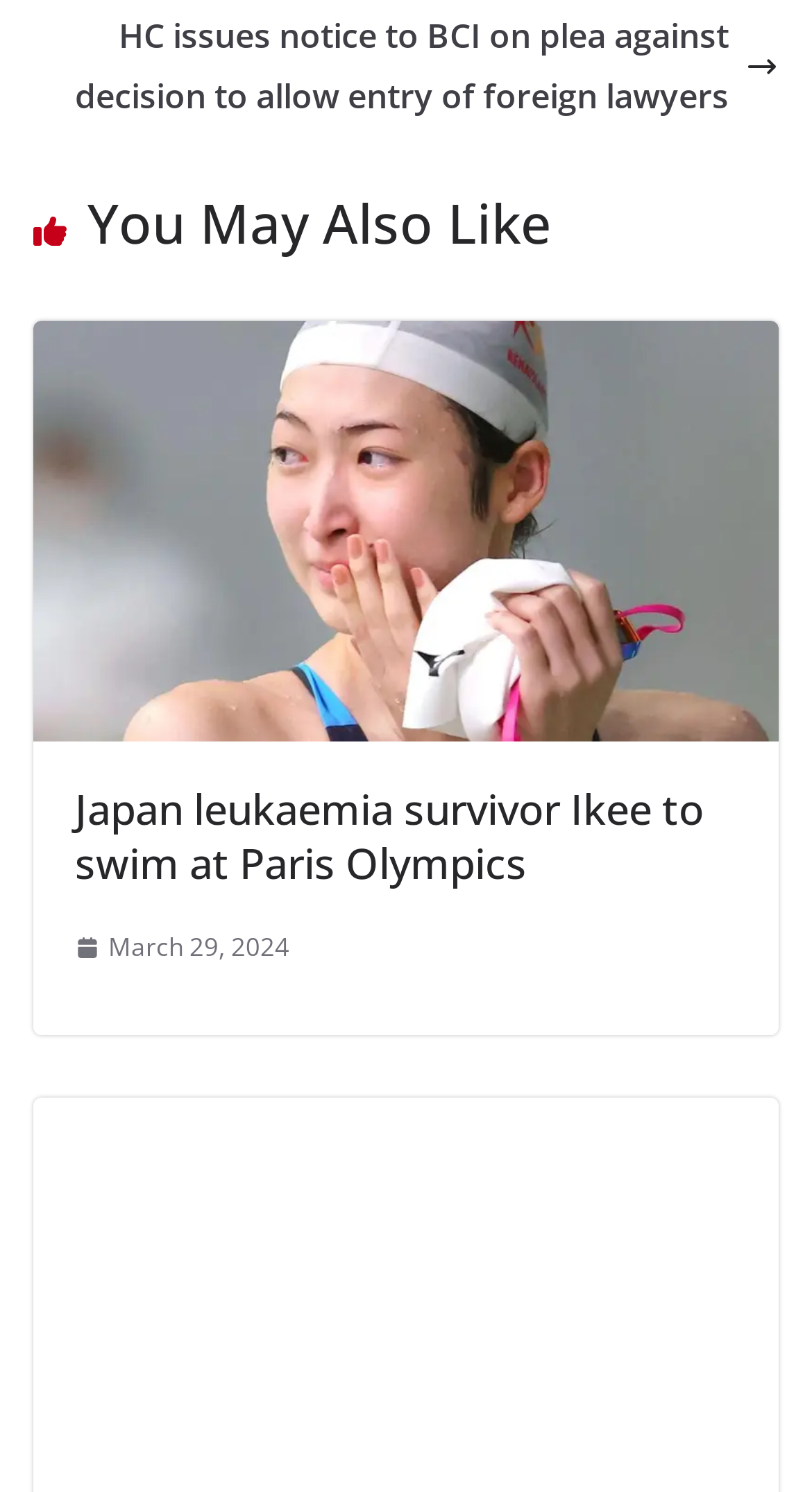How many news articles are displayed on this webpage?
Provide a detailed and well-explained answer to the question.

There are at least three news articles displayed on this webpage, as evidenced by the presence of three distinct link elements with different text contents, each corresponding to a separate news article.